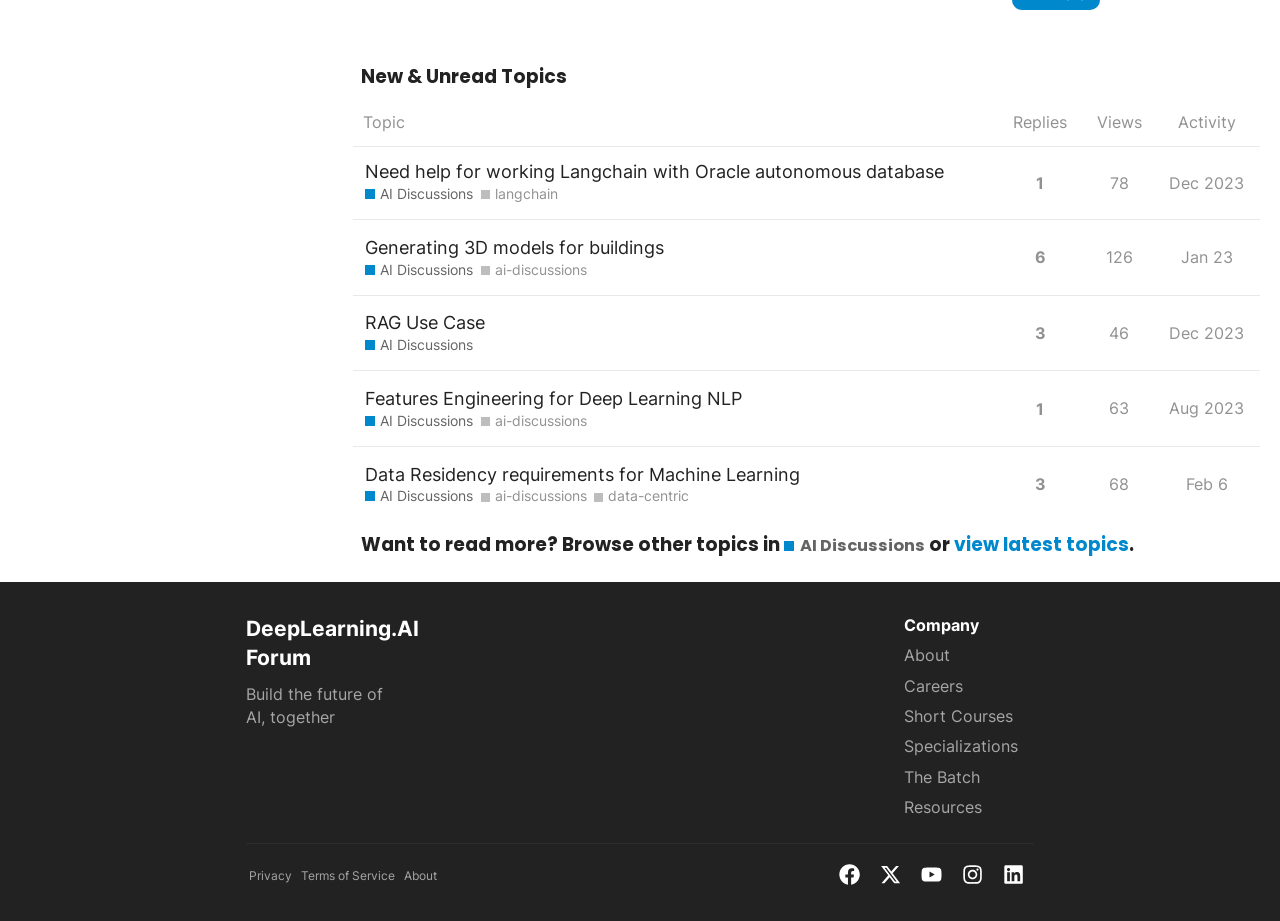Determine the bounding box coordinates for the clickable element required to fulfill the instruction: "Sort by replies". Provide the coordinates as four float numbers between 0 and 1, i.e., [left, top, right, bottom].

[0.782, 0.107, 0.844, 0.159]